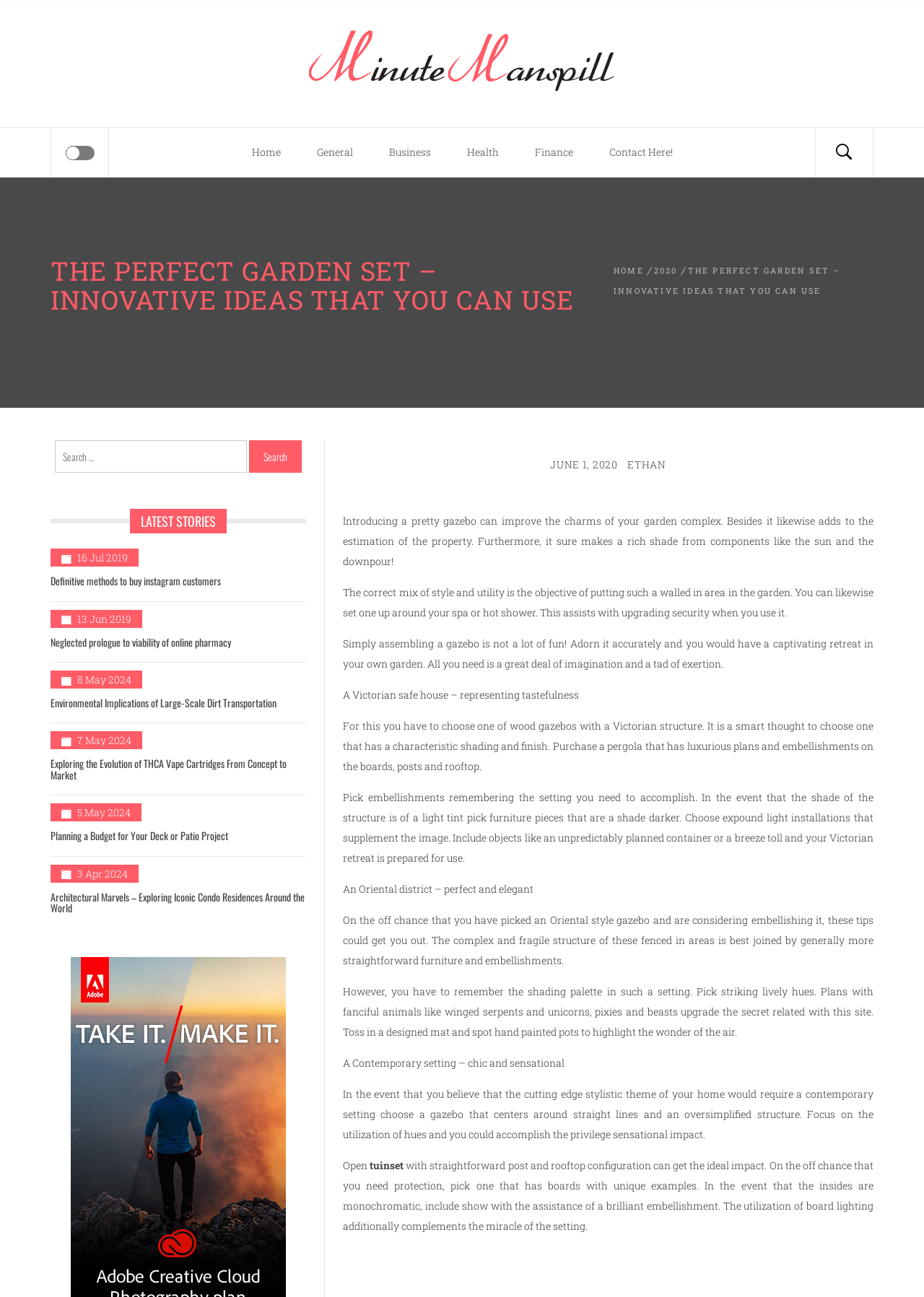Illustrate the webpage thoroughly, mentioning all important details.

The webpage is about "The Perfect Garden Set – Innovative Ideas That You Can Use" from Minute Manspill. At the top, there are two links to "Minute Manspill" with an image of the logo. Below that, there is a checkbox and a link with a font awesome icon. 

To the right of these elements, there are several links to different categories, including "Home", "General", "Business", "Health", "Finance", and "Contact Here!". 

Below these links, there is a heading that repeats the title of the webpage. Next to it, there is a navigation section with breadcrumbs, showing the current page and its parent pages. 

The main content of the webpage is divided into several sections. The first section has a heading "THE PERFECT GARDEN SET – INNOVATIVE IDEAS THAT YOU CAN USE" and several paragraphs of text discussing the benefits of having a gazebo in a garden. 

The following sections have headings such as "A Victorian safe house – representing tastefulness", "An Oriental district – perfect and elegant", and "A Contemporary setting – chic and sensational", each with their own paragraphs of text and suggestions for decorating a gazebo in different styles. 

At the bottom of the page, there is a search bar with a button and a heading "LATEST STORIES". Below that, there are several articles with headings, dates, and links to read more.